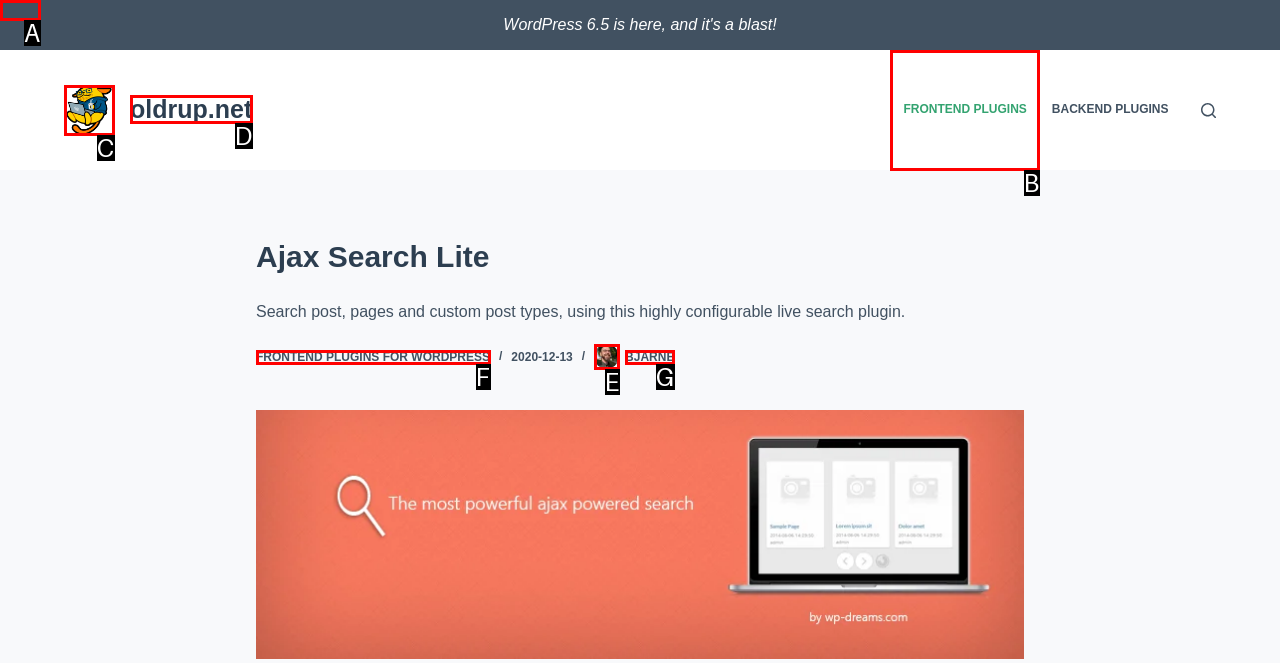Given the description: Bjarne, identify the matching HTML element. Provide the letter of the correct option.

G